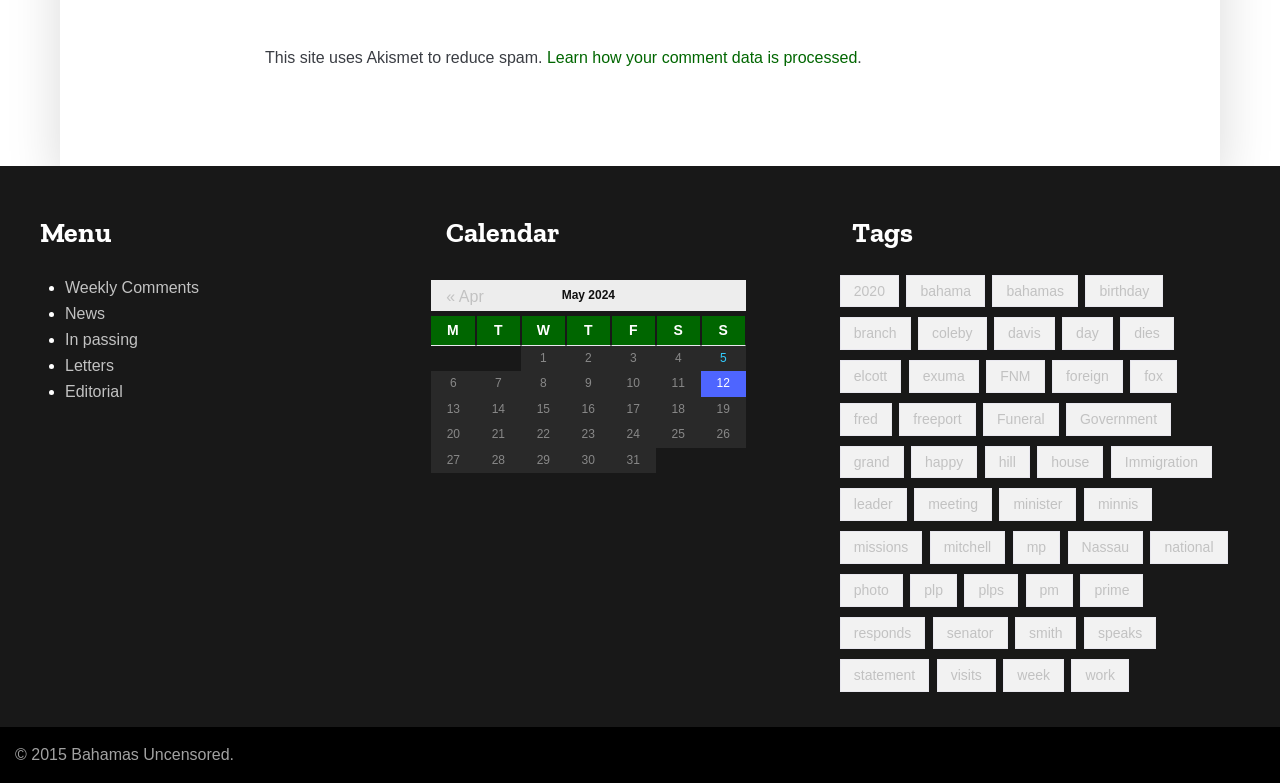Identify the bounding box coordinates of the clickable region required to complete the instruction: "Go to the 'Safeguarding' page". The coordinates should be given as four float numbers within the range of 0 and 1, i.e., [left, top, right, bottom].

None